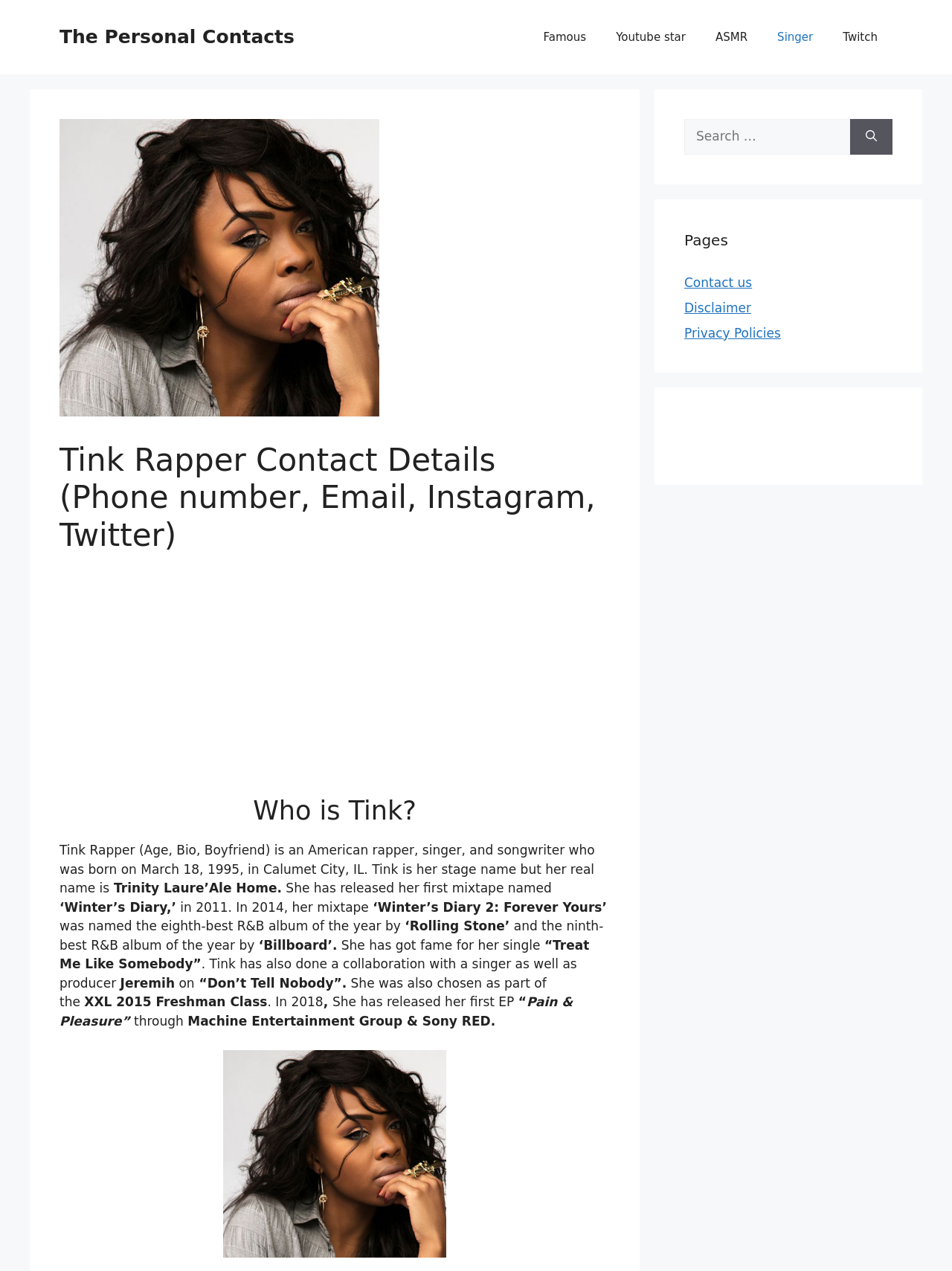Determine the main text heading of the webpage and provide its content.

Tink Rapper Contact Details (Phone number, Email, Instagram, Twitter)